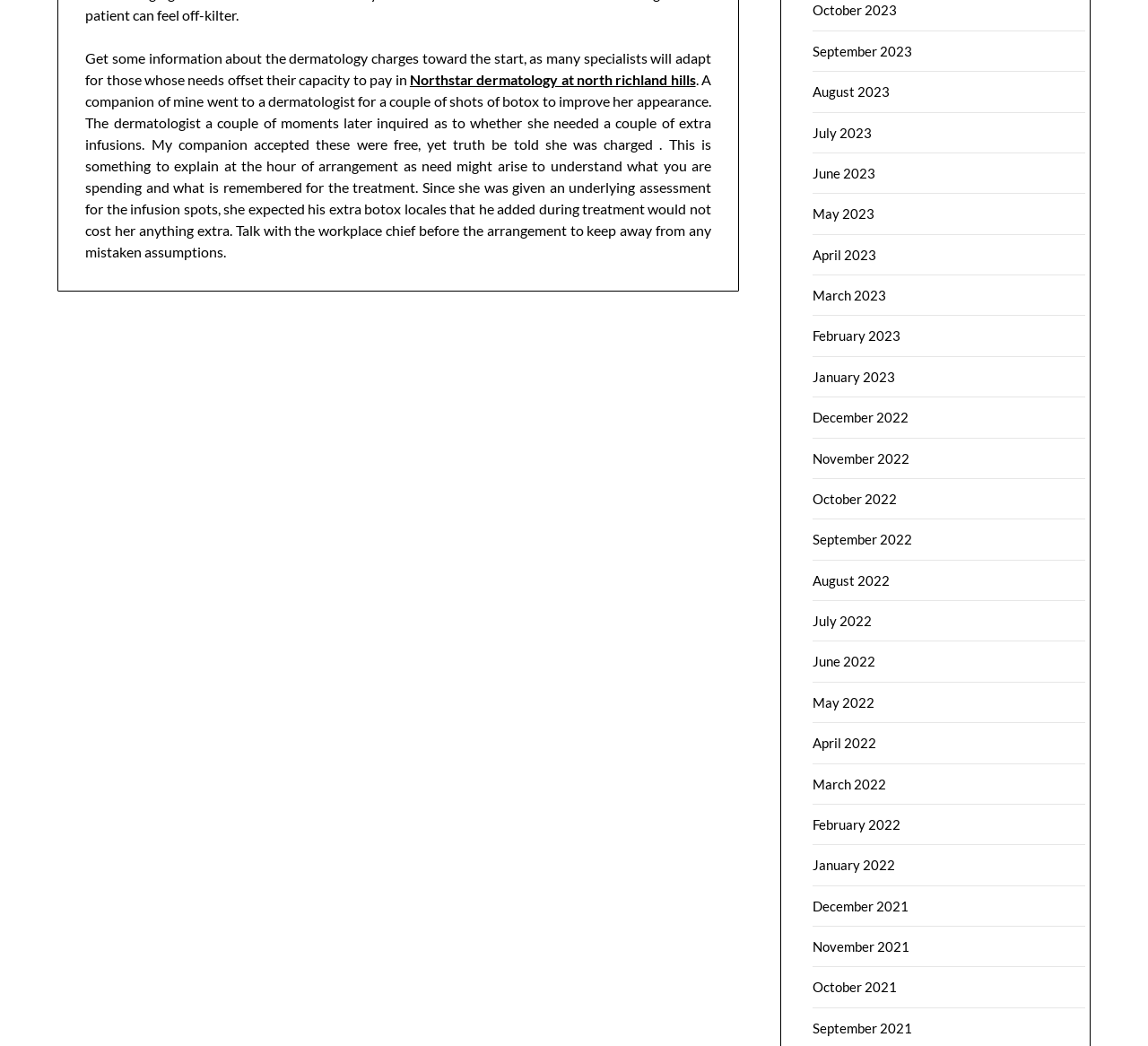What is the name of the dermatology clinic mentioned?
Please answer the question with a detailed response using the information from the screenshot.

The link 'Northstar dermatology at north richland hills' is present in the webpage, which suggests that Northstar dermatology is the name of the clinic mentioned.